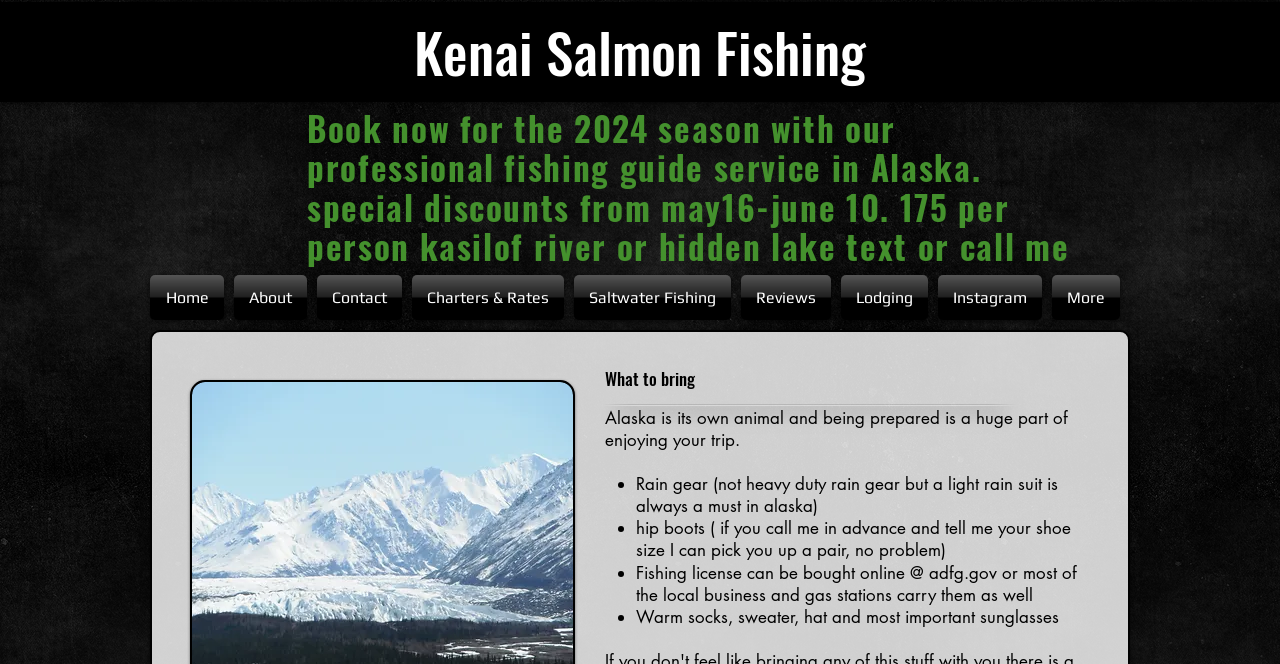Please determine the bounding box coordinates of the section I need to click to accomplish this instruction: "Read the breaking news".

None